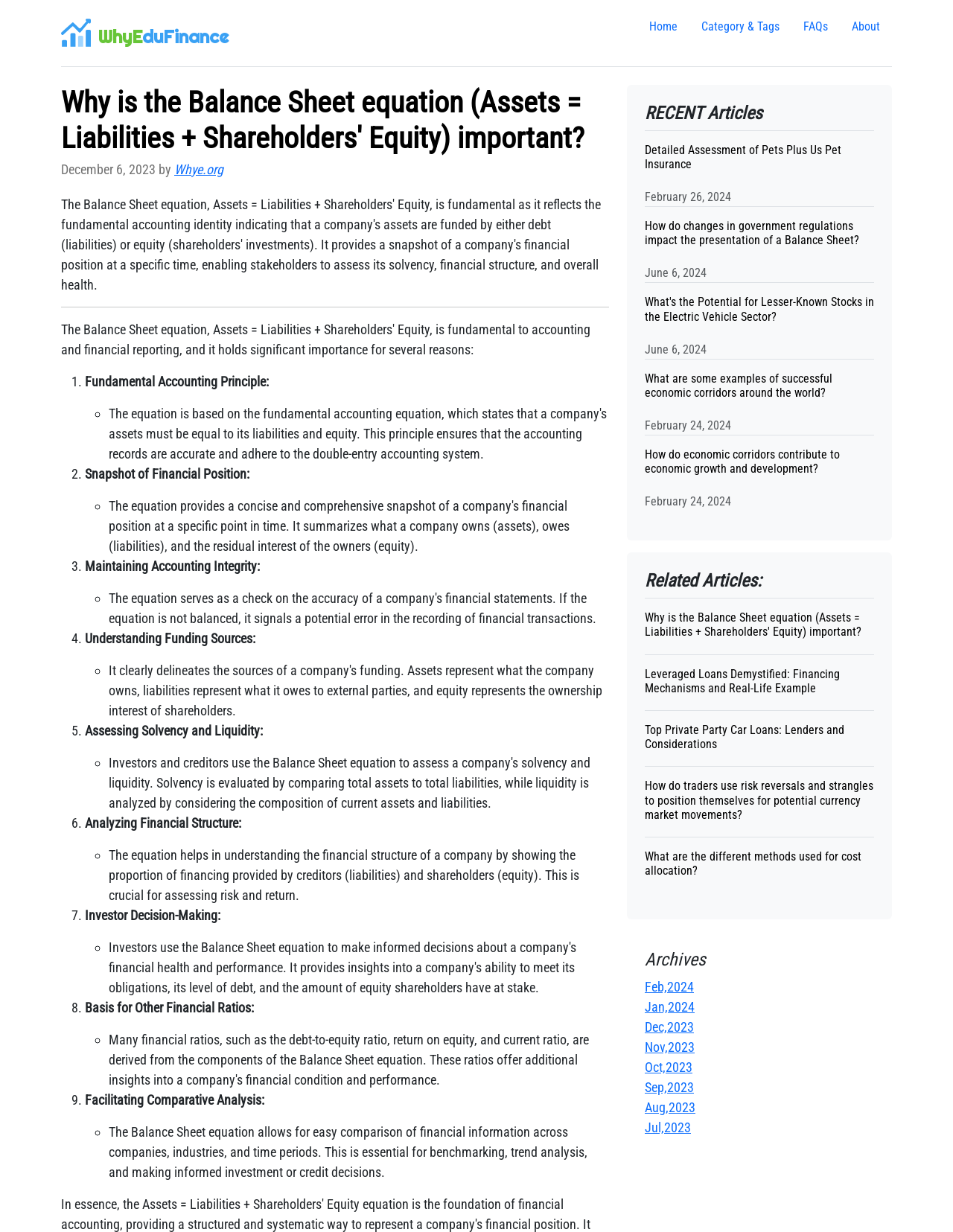Given the element description The Future of Unionism, identify the bounding box coordinates for the UI element on the webpage screenshot. The format should be (top-left x, top-left y, bottom-right x, bottom-right y), with values between 0 and 1.

None